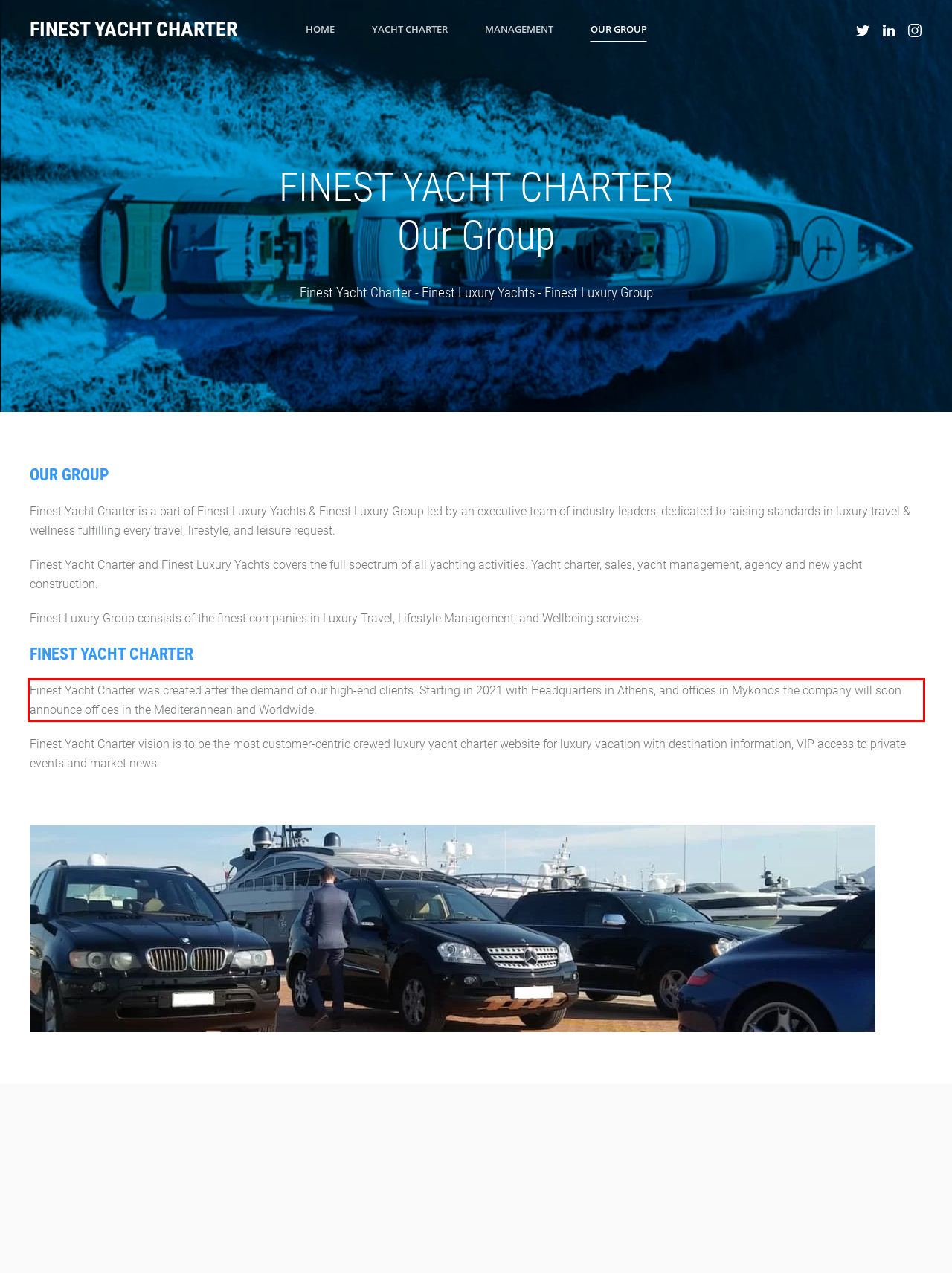You are presented with a screenshot containing a red rectangle. Extract the text found inside this red bounding box.

Finest Yacht Charter was created after the demand of our high-end clients. Starting in 2021 with Headquarters in Athens, and offices in Mykonos the company will soon announce offices in the Mediterannean and Worldwide.